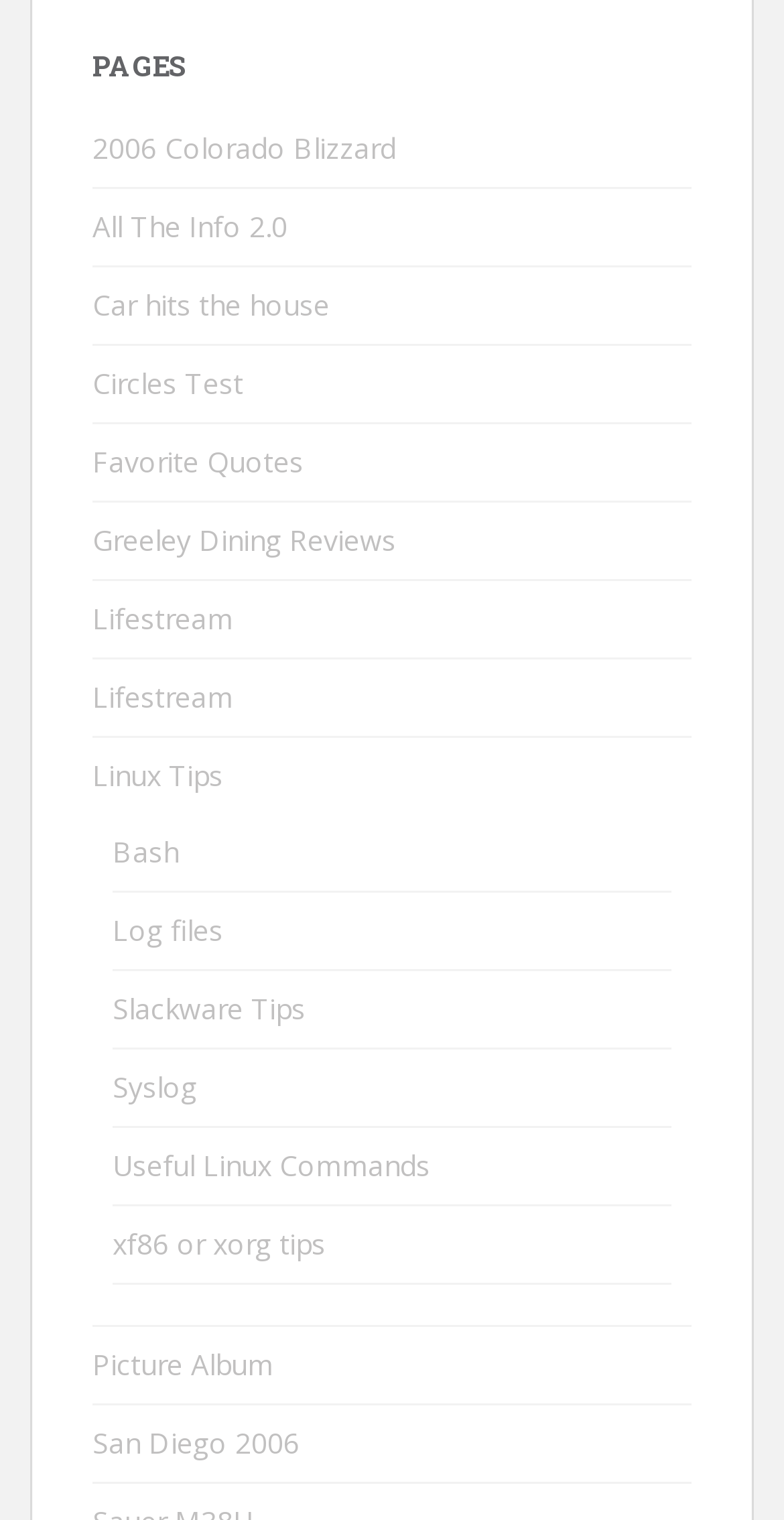Use one word or a short phrase to answer the question provided: 
How many links are related to Linux?

6